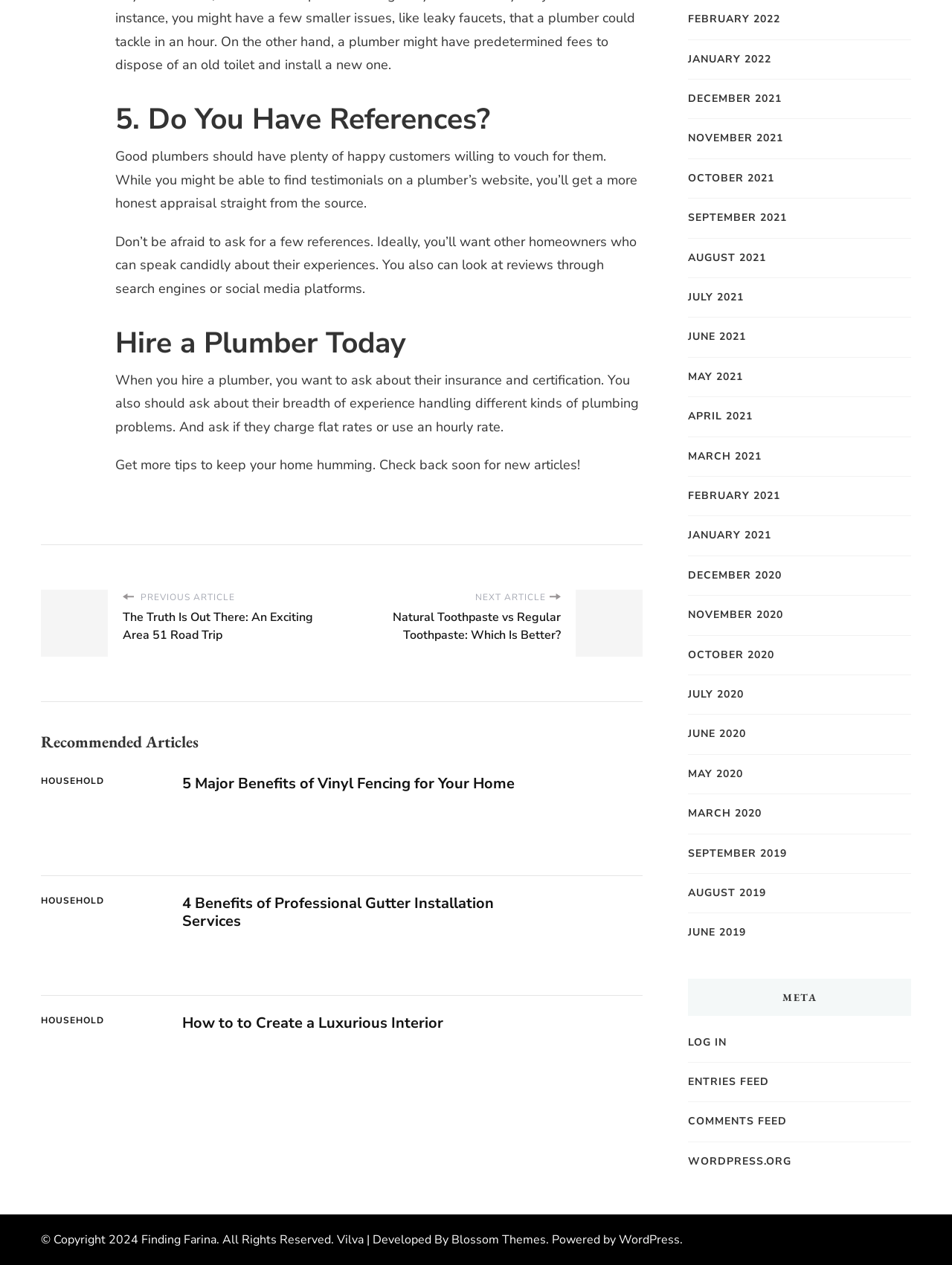Find the bounding box coordinates for the area that must be clicked to perform this action: "Read the article '5 Major Benefits of Vinyl Fencing for Your Home'".

[0.168, 0.612, 0.566, 0.627]